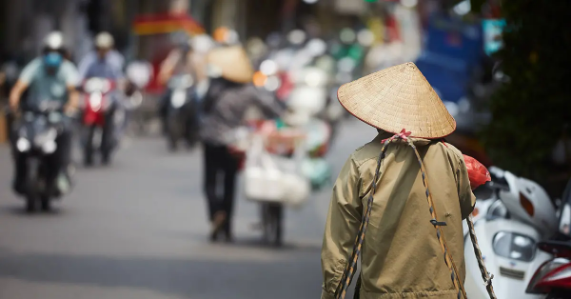Examine the image carefully and respond to the question with a detailed answer: 
What is the atmosphere of the location?

The image portrays a bustling street scene, with a flurry of activity and a blur of movement in the background. This suggests that the location is lively and vibrant, with a dynamic pace of life that is characteristic of urban environments.